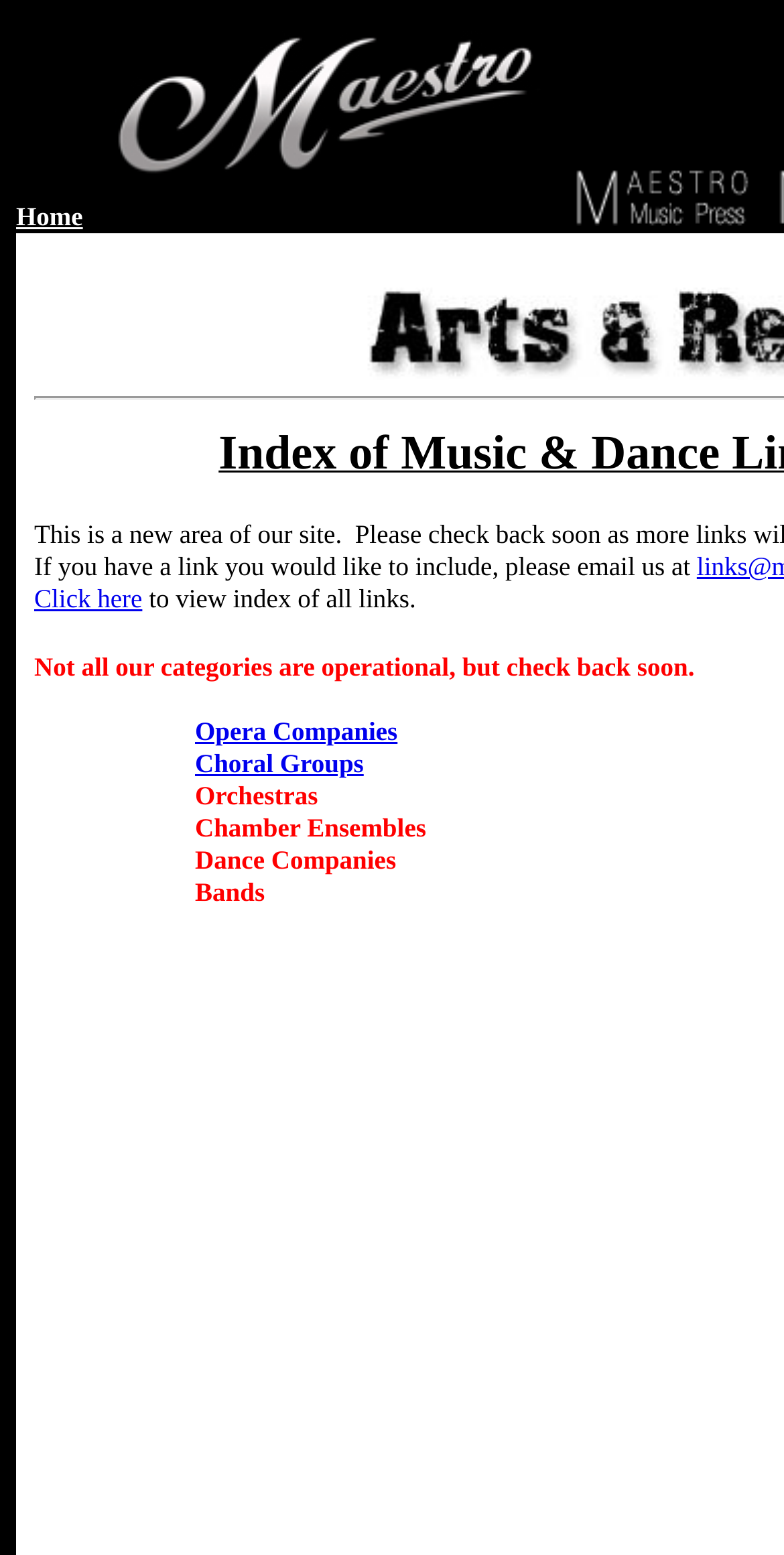How many categories are listed under 'Click here'?
From the screenshot, supply a one-word or short-phrase answer.

6